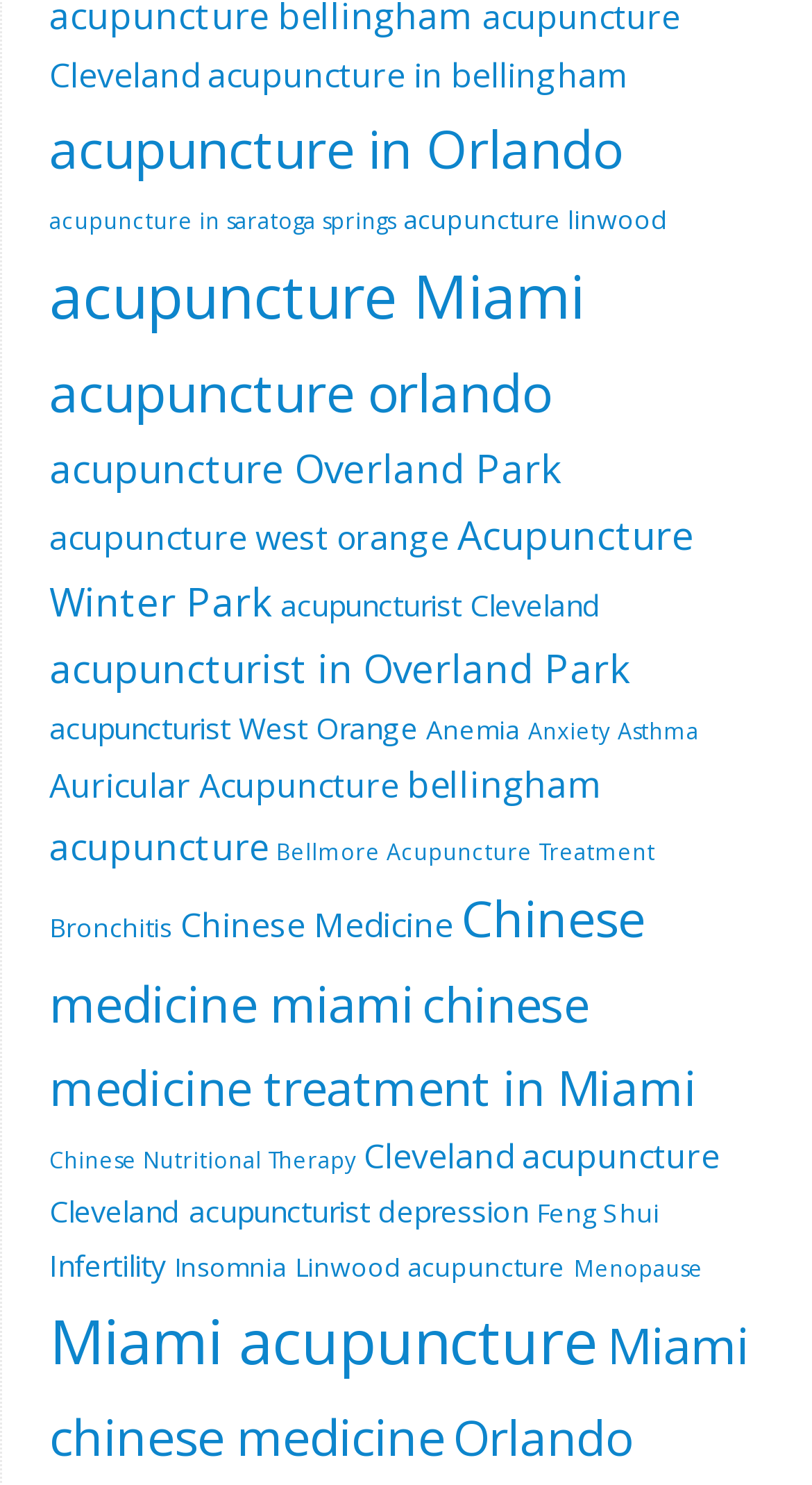Point out the bounding box coordinates of the section to click in order to follow this instruction: "view acupuncture Miami".

[0.06, 0.876, 0.737, 0.932]